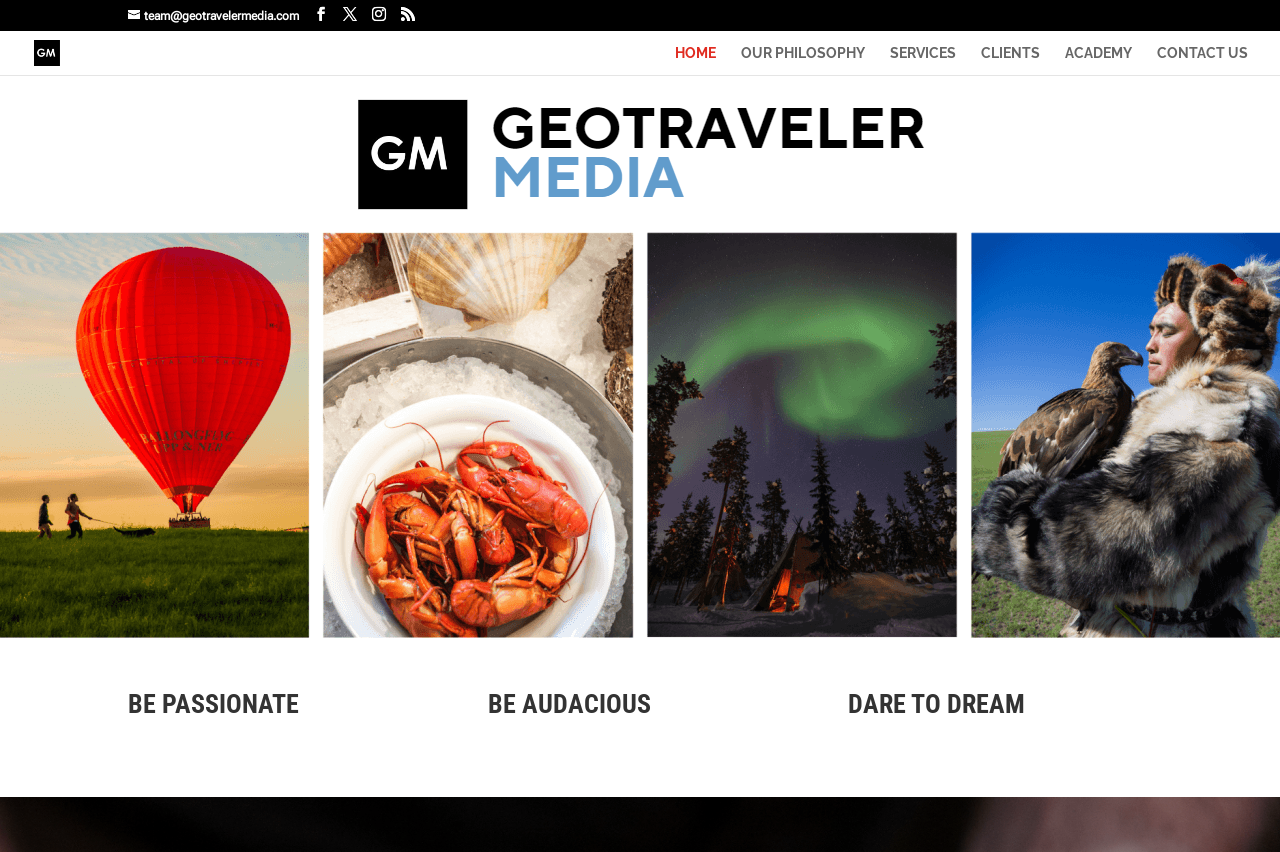Please find the bounding box coordinates of the element that needs to be clicked to perform the following instruction: "view the services". The bounding box coordinates should be four float numbers between 0 and 1, represented as [left, top, right, bottom].

[0.695, 0.054, 0.747, 0.088]